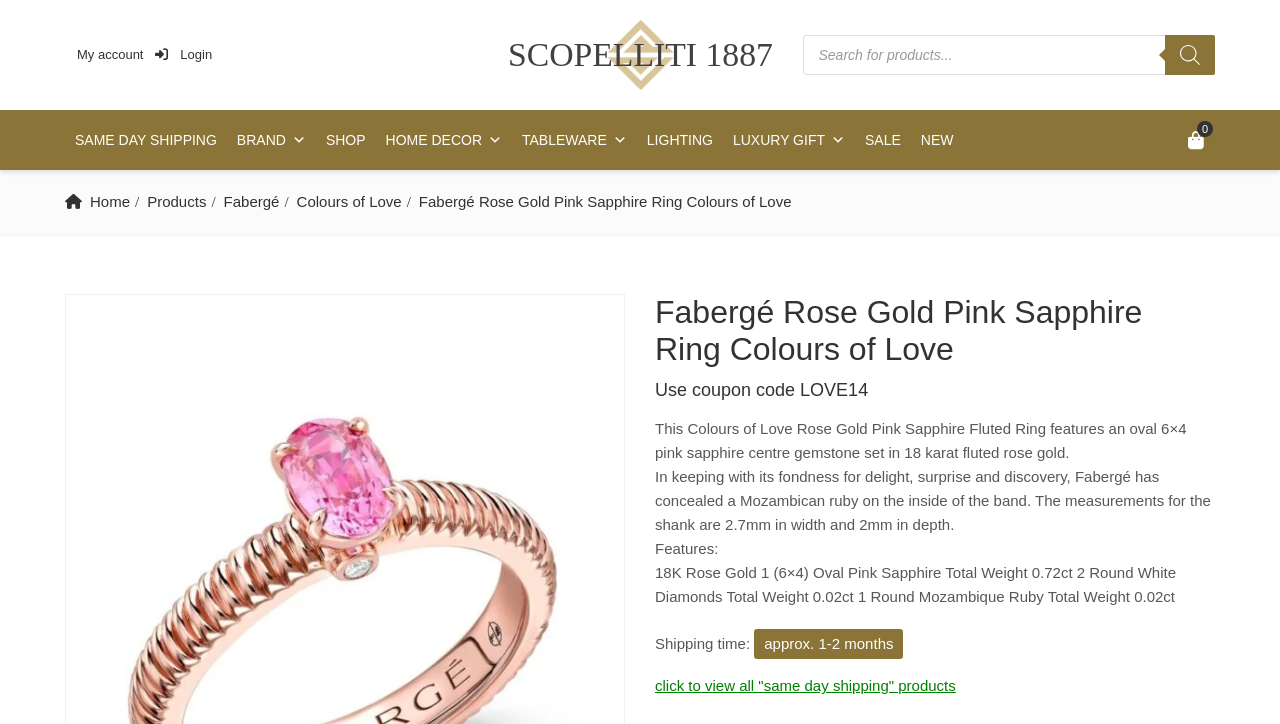Identify the bounding box coordinates for the region of the element that should be clicked to carry out the instruction: "Search for products". The bounding box coordinates should be four float numbers between 0 and 1, i.e., [left, top, right, bottom].

[0.627, 0.048, 0.949, 0.104]